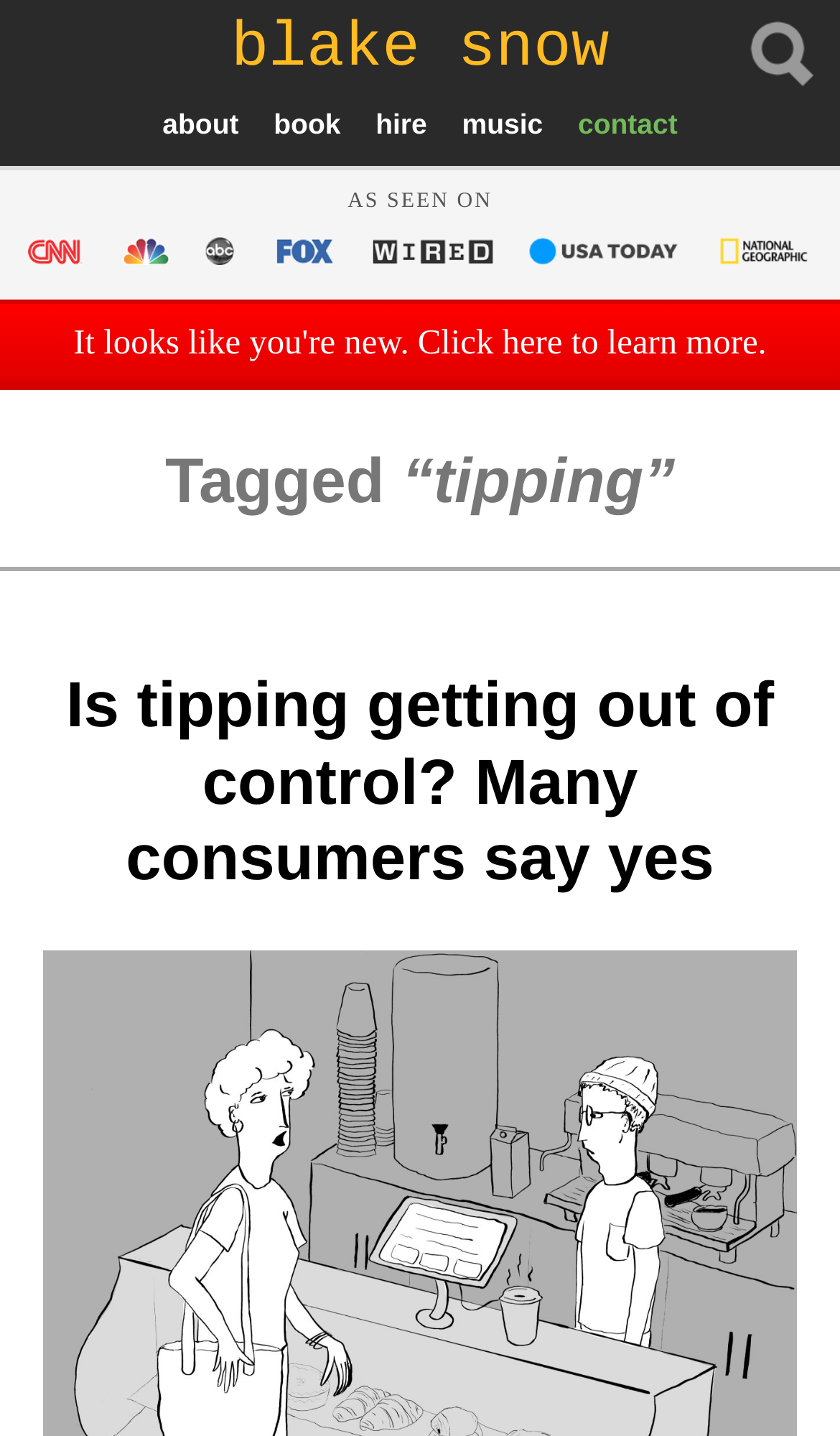Please find the bounding box coordinates of the element's region to be clicked to carry out this instruction: "contact the author".

[0.671, 0.067, 0.823, 0.106]